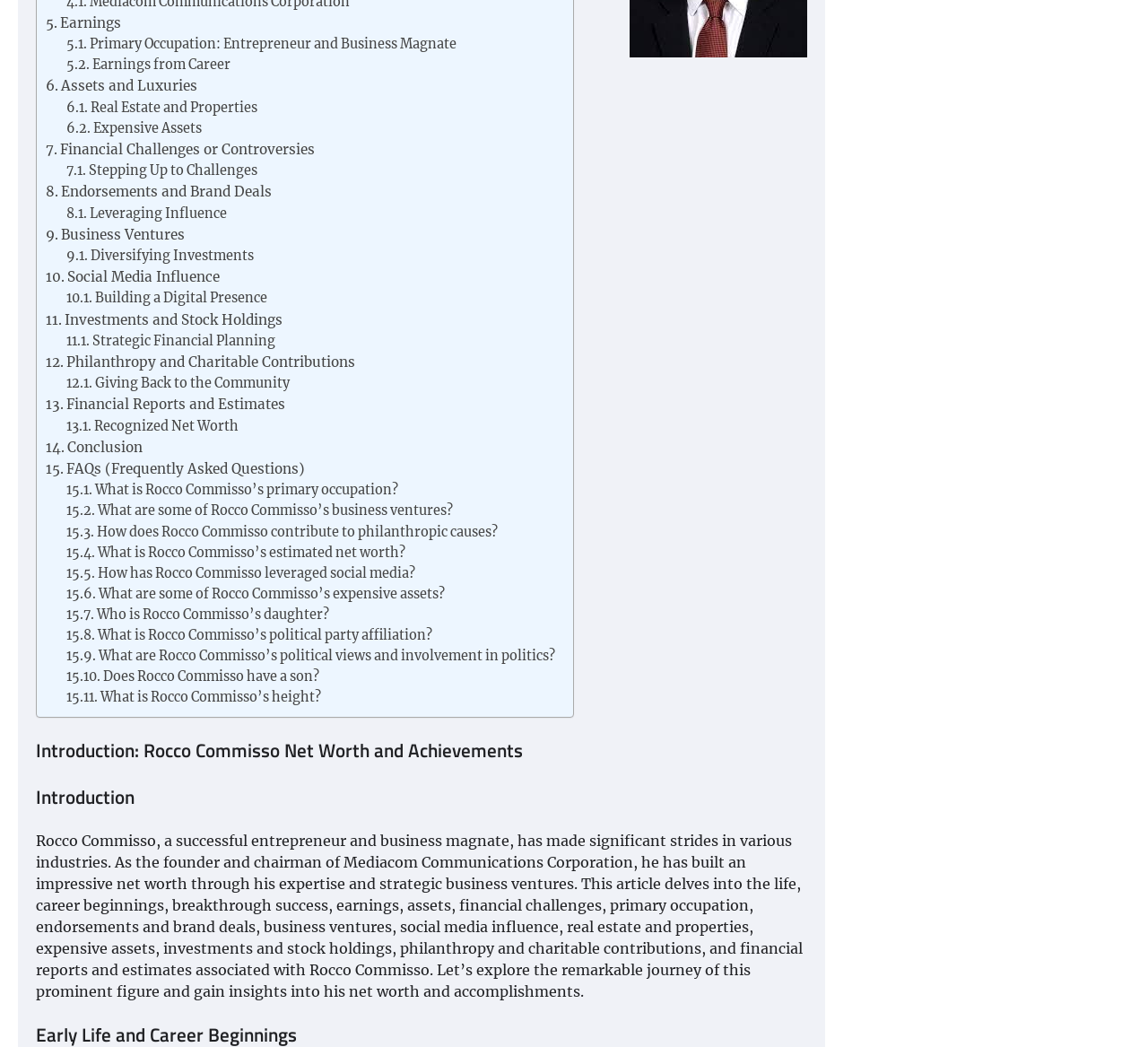Highlight the bounding box coordinates of the element you need to click to perform the following instruction: "Click on 'Earnings'."

[0.04, 0.012, 0.105, 0.033]